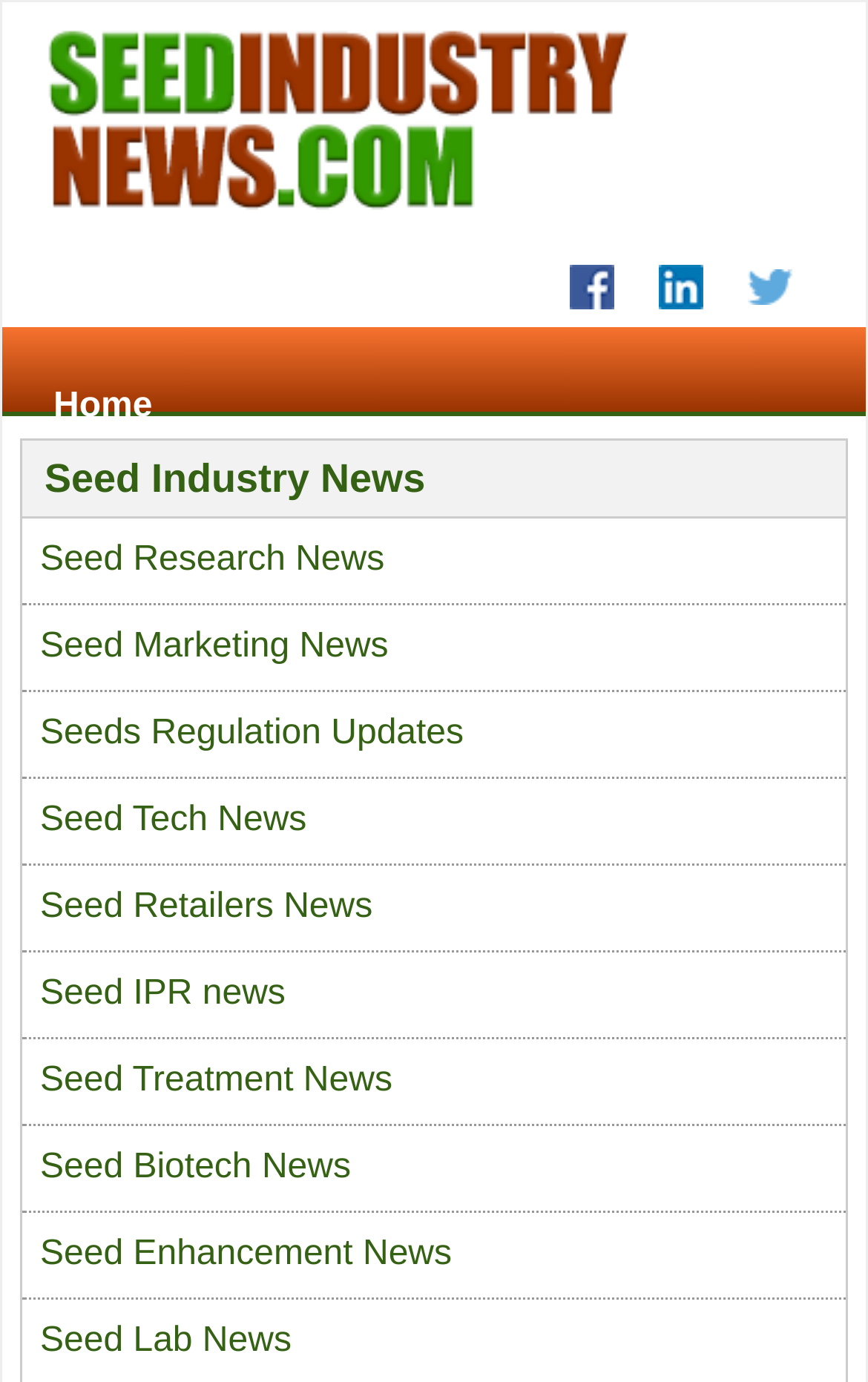Is there a link to the Home page?
Refer to the screenshot and answer in one word or phrase.

Yes